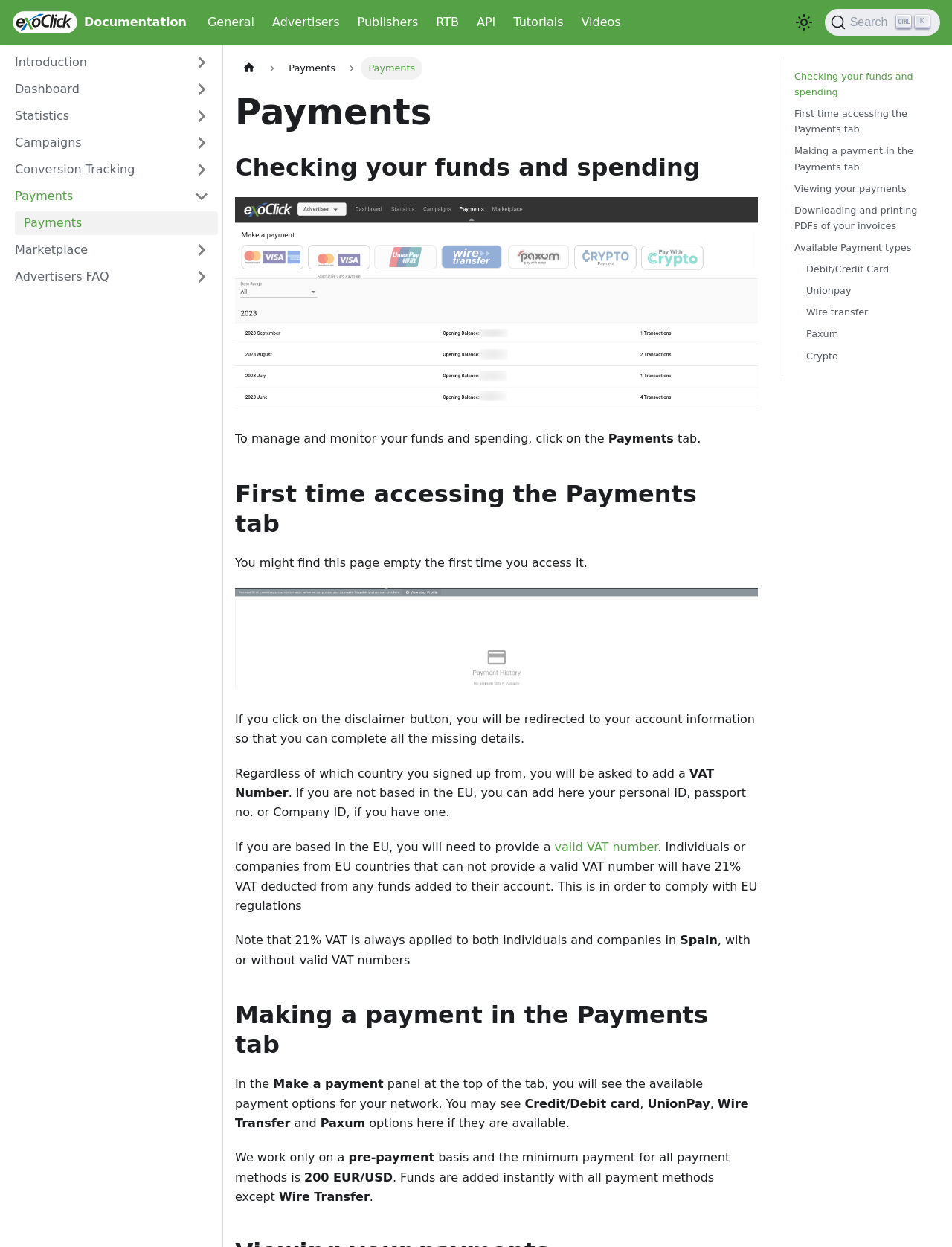What is the purpose of the 'Make a payment' panel?
Please provide a single word or phrase answer based on the image.

To see available payment options